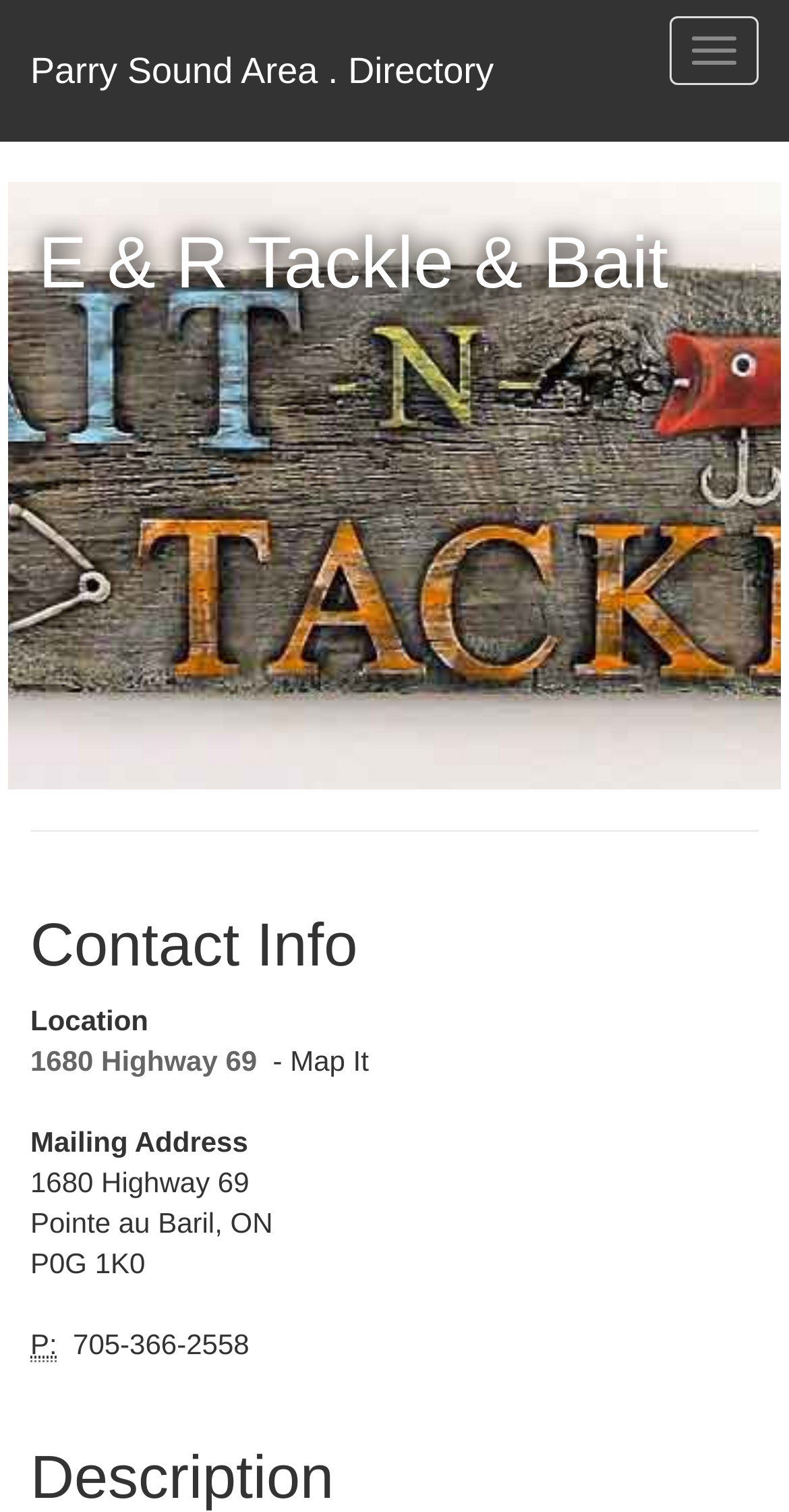Locate the bounding box coordinates of the UI element described by: "- Map It". Provide the coordinates as four float numbers between 0 and 1, formatted as [left, top, right, bottom].

[0.336, 0.691, 0.467, 0.712]